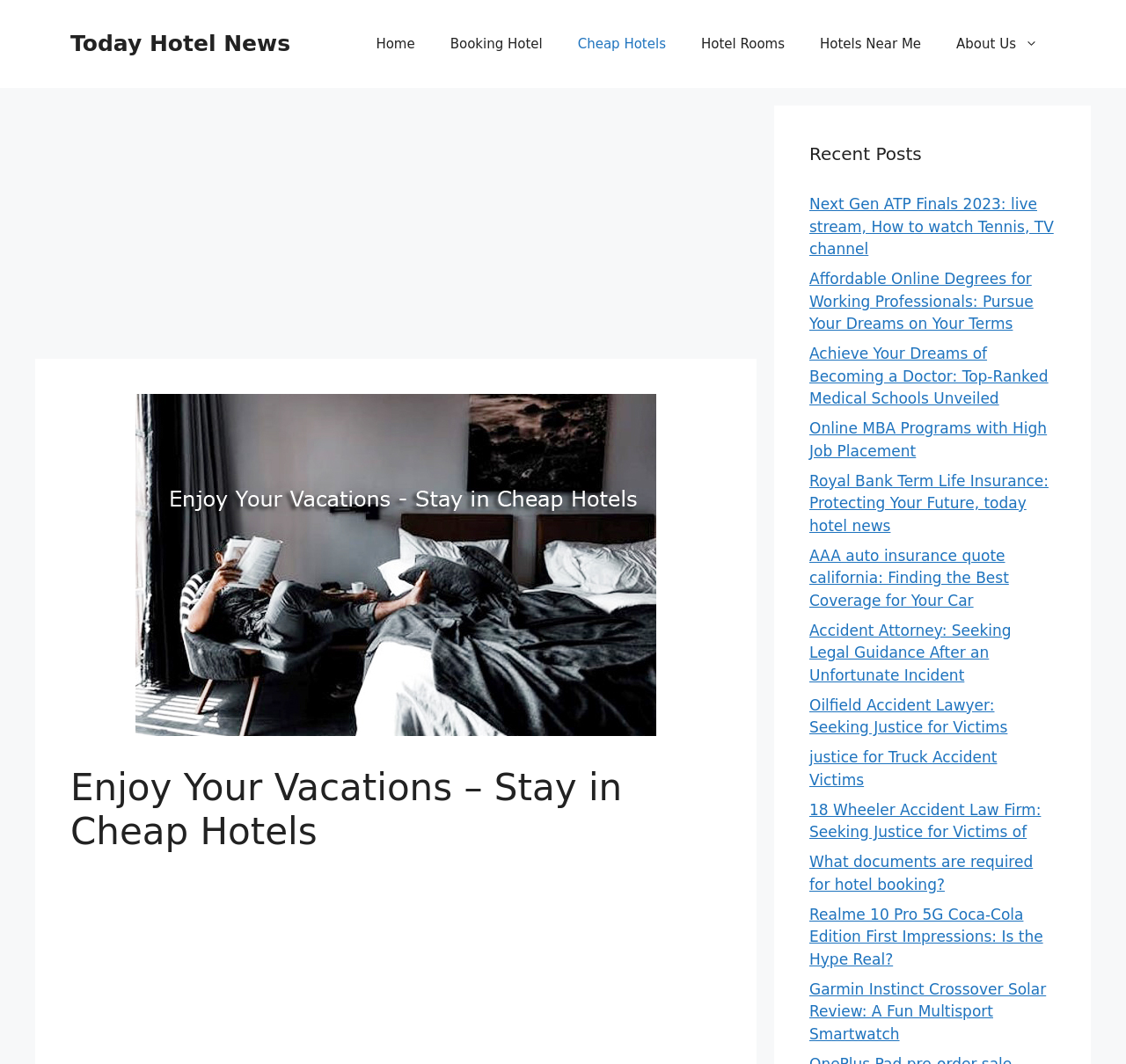Provide the bounding box coordinates of the section that needs to be clicked to accomplish the following instruction: "Read the 'What documents are required for hotel booking?' article."

[0.719, 0.802, 0.917, 0.839]